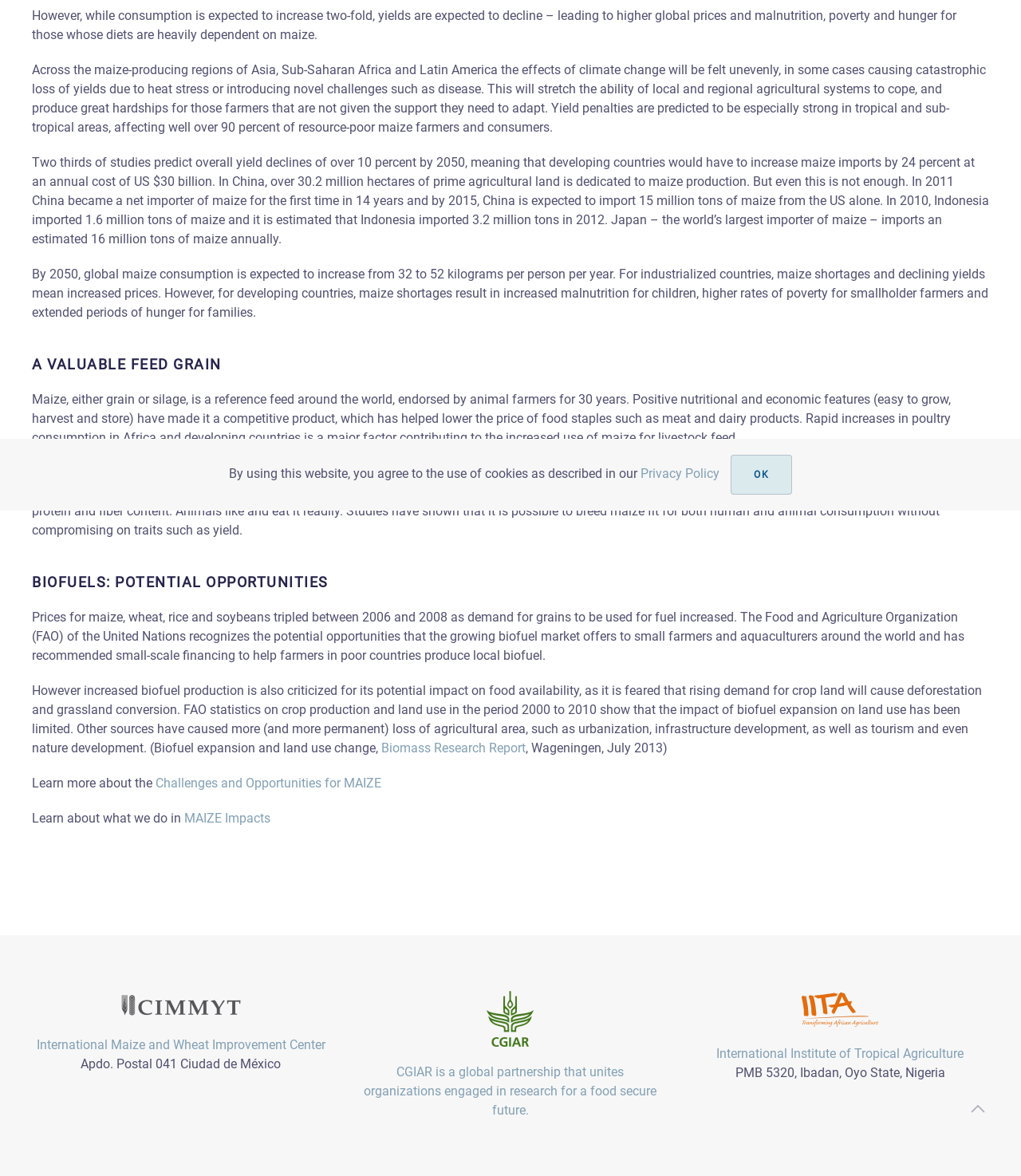Find the bounding box of the web element that fits this description: "Ok".

[0.716, 0.387, 0.776, 0.421]